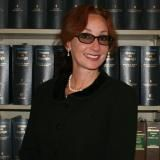Please give a concise answer to this question using a single word or phrase: 
What is the lawyer's profession?

Lawyer